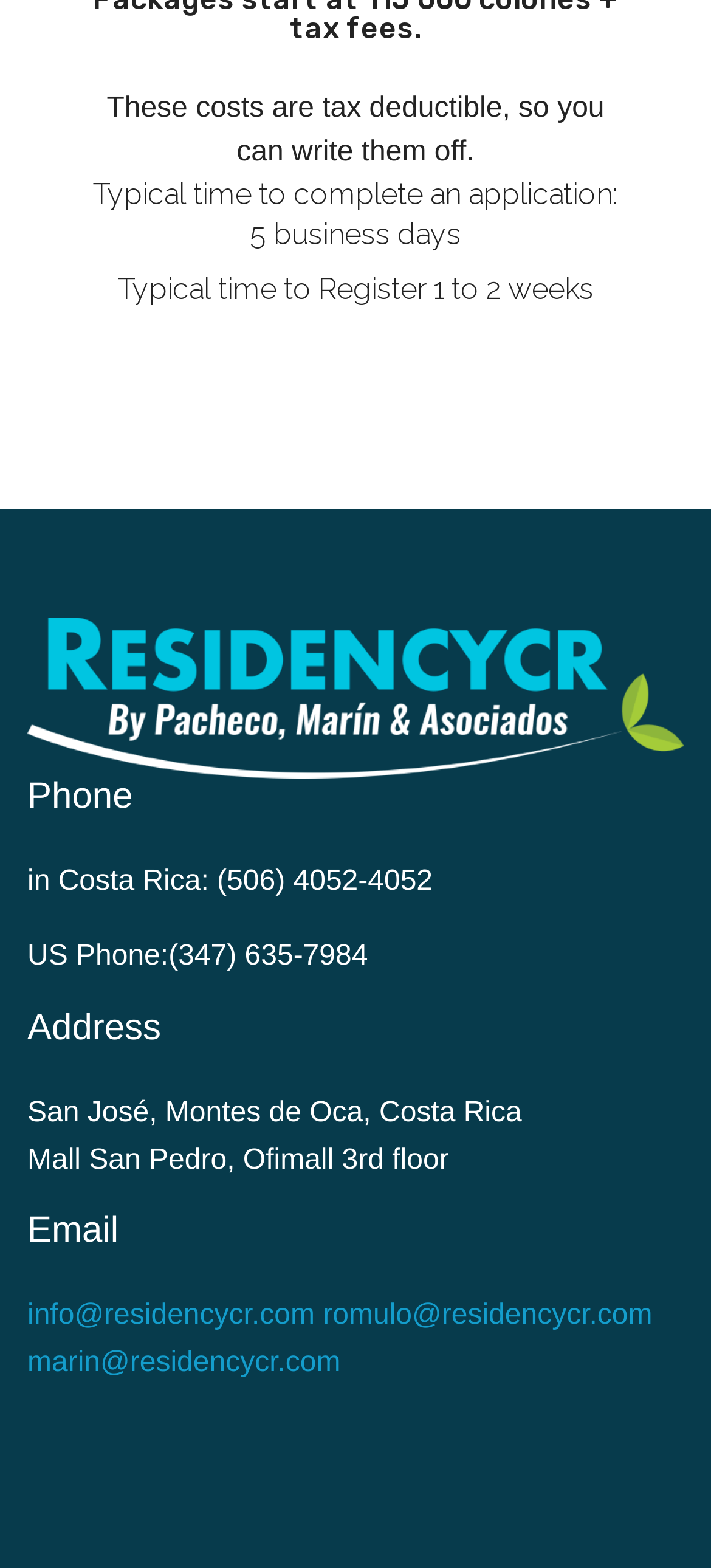What is the typical time to complete an application?
Refer to the image and offer an in-depth and detailed answer to the question.

I found this information in the heading element that says 'Typical time to complete an application: 5 business days'.